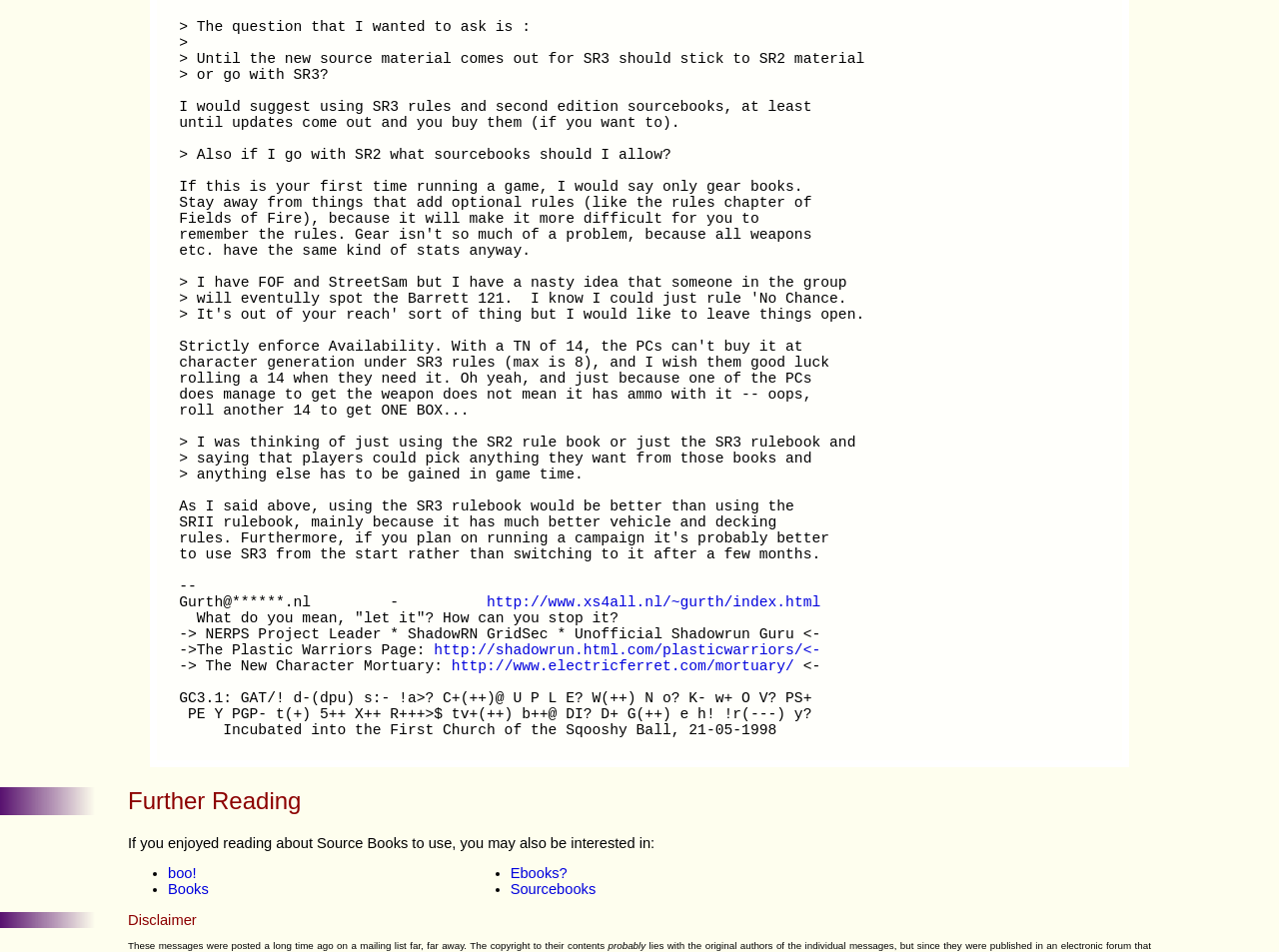Answer the following query concisely with a single word or phrase:
What is the topic of discussion?

Shadowrun rules